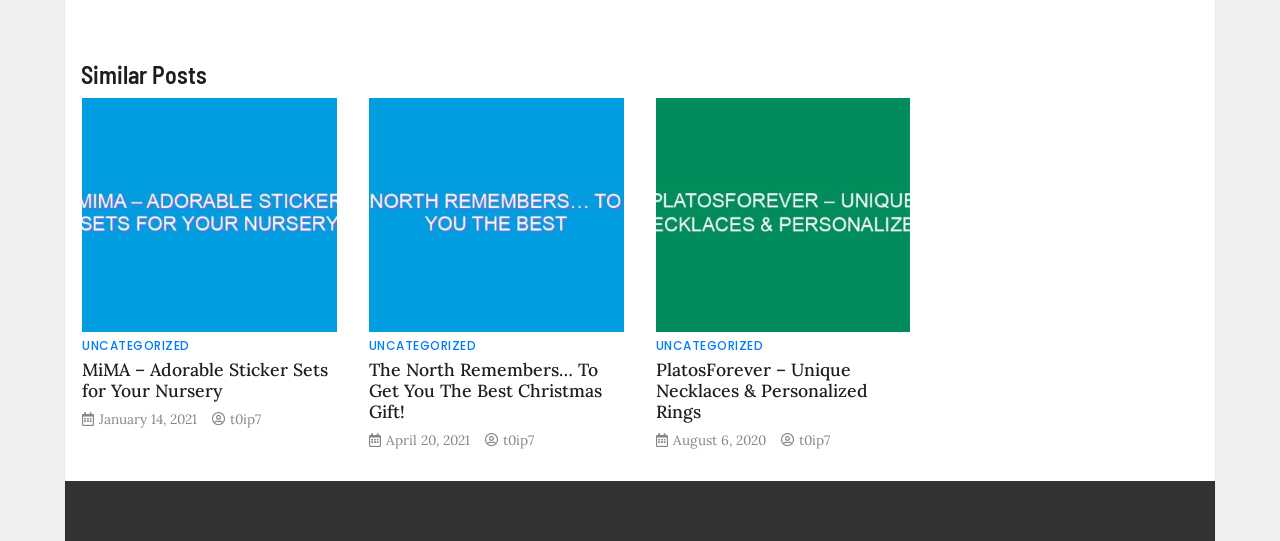Highlight the bounding box coordinates of the element that should be clicked to carry out the following instruction: "read article 'The North Remembers… To Get You The Best Christmas Gift!'". The coordinates must be given as four float numbers ranging from 0 to 1, i.e., [left, top, right, bottom].

[0.288, 0.663, 0.487, 0.78]